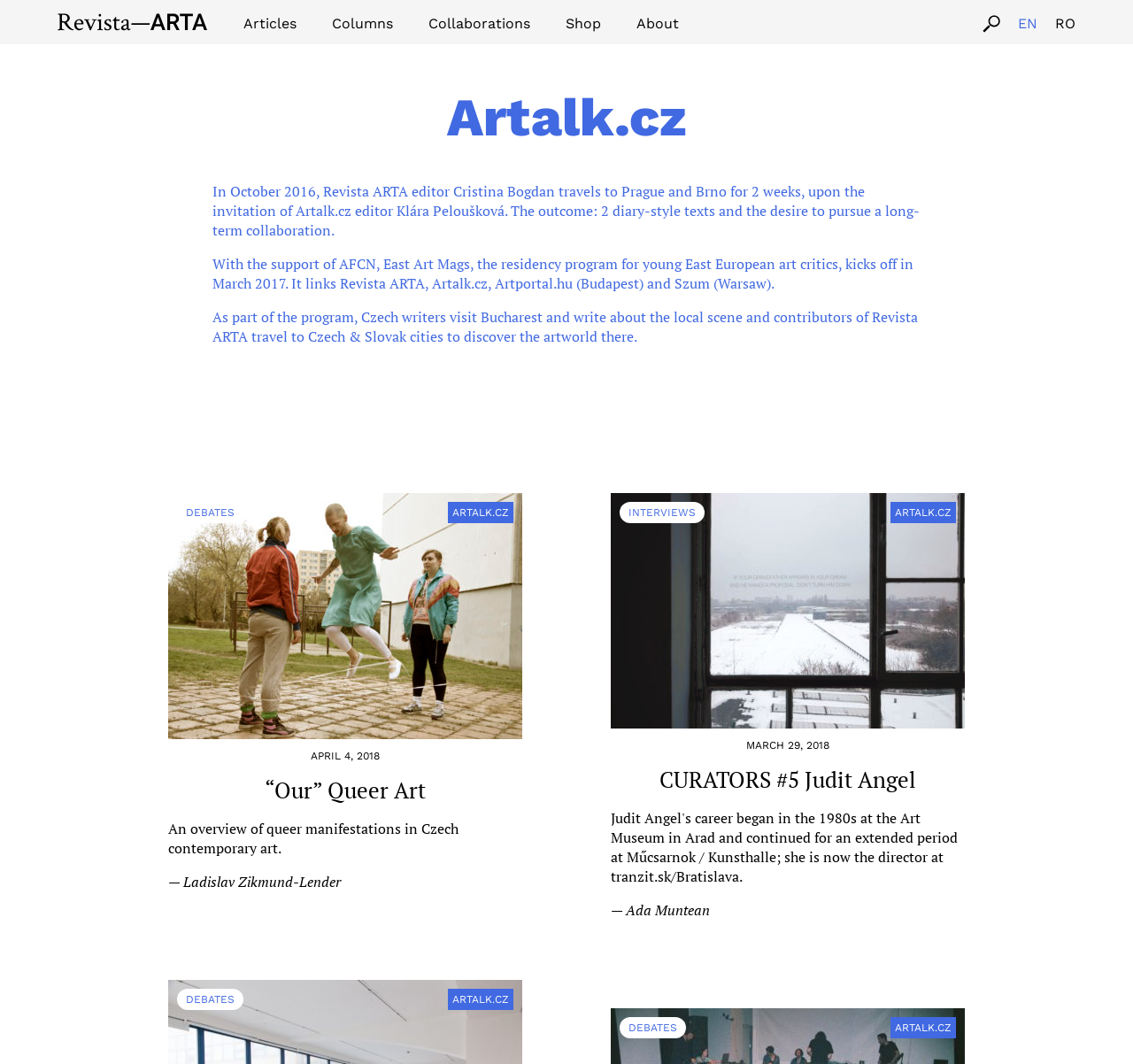Using the information from the screenshot, answer the following question thoroughly:
What is the purpose of the residency program mentioned on the webpage?

The purpose of the residency program mentioned on the webpage can be determined by reading the static text, which states that the program 'links Revista ARTA, Artalk.cz, Artportal.hu (Budapest) and Szum (Warsaw)' and allows writers to travel and write about the local art scene.